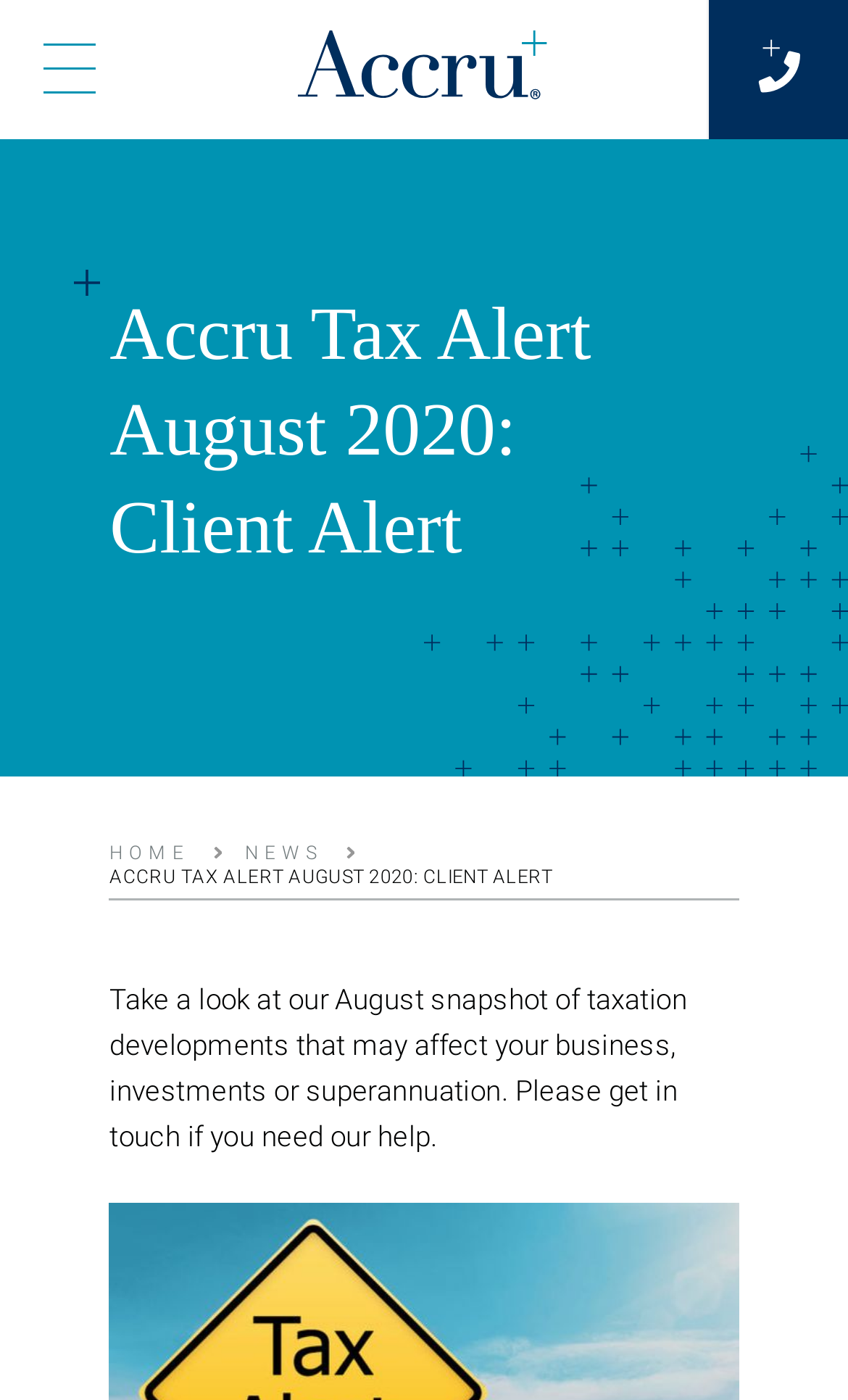Extract the primary headline from the webpage and present its text.

Accru Tax Alert August 2020: Client Alert